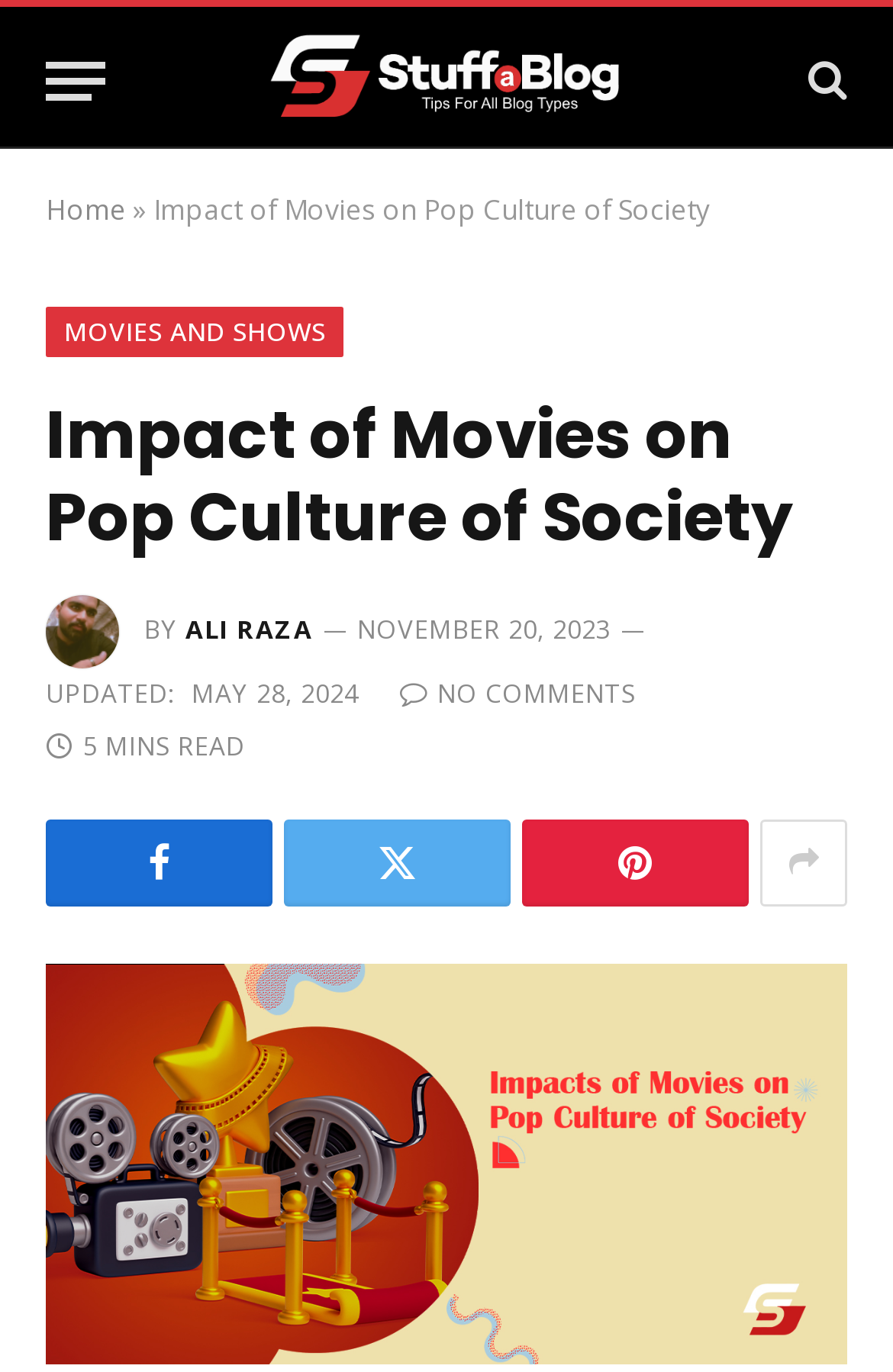Please locate the bounding box coordinates for the element that should be clicked to achieve the following instruction: "Read more about movies and shows". Ensure the coordinates are given as four float numbers between 0 and 1, i.e., [left, top, right, bottom].

[0.051, 0.224, 0.385, 0.261]